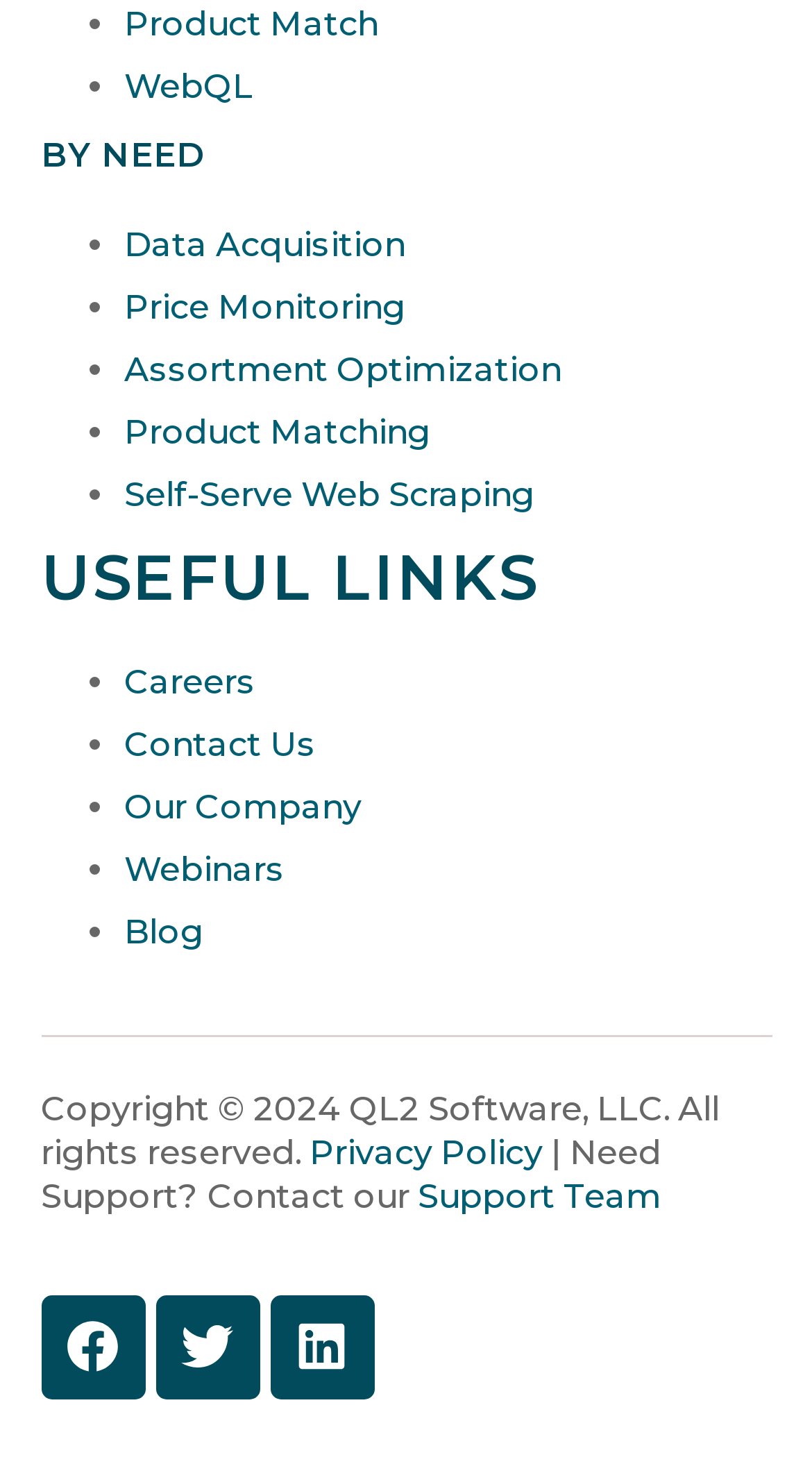Pinpoint the bounding box coordinates of the clickable area necessary to execute the following instruction: "Explore Data Acquisition". The coordinates should be given as four float numbers between 0 and 1, namely [left, top, right, bottom].

[0.153, 0.153, 0.499, 0.18]